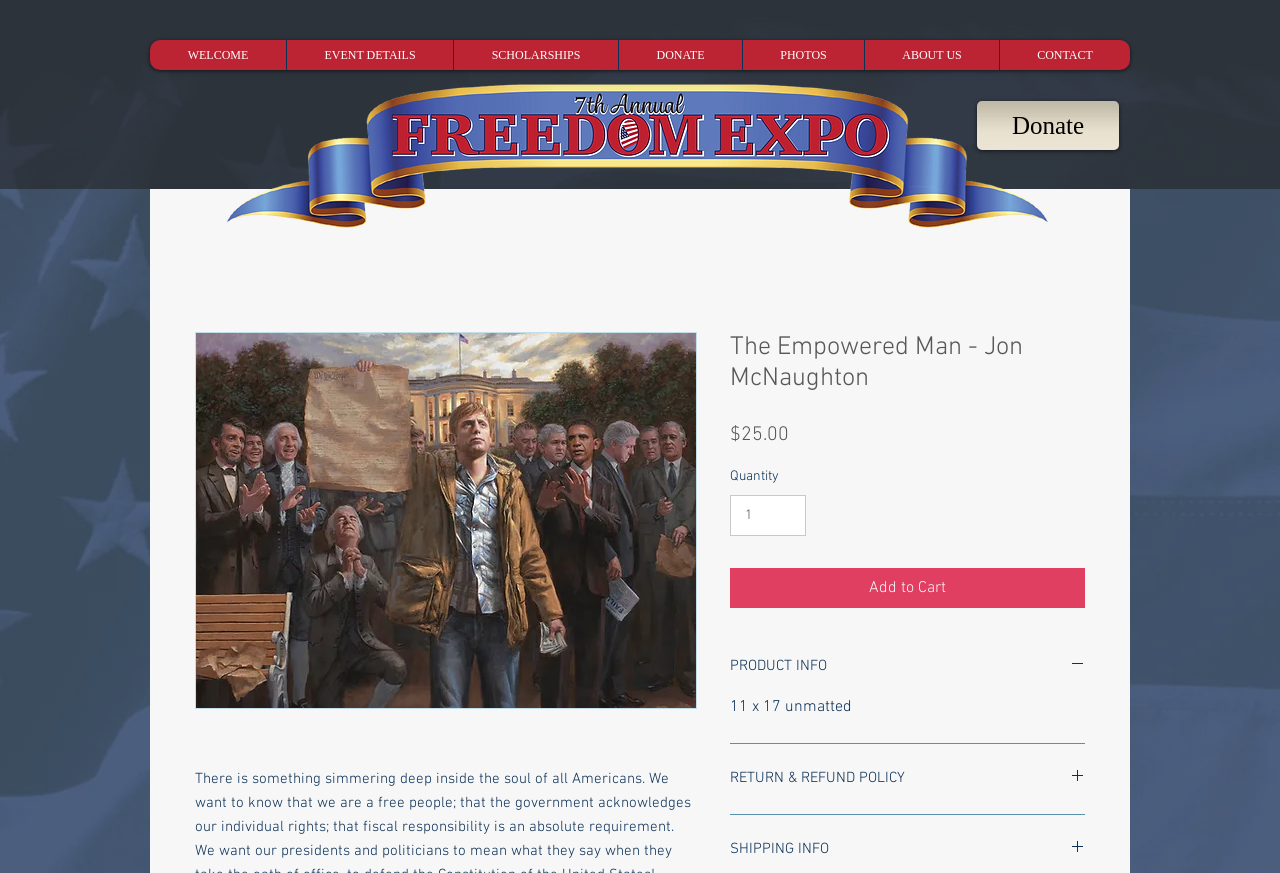Identify and provide the text of the main header on the webpage.

The Empowered Man - Jon McNaughton